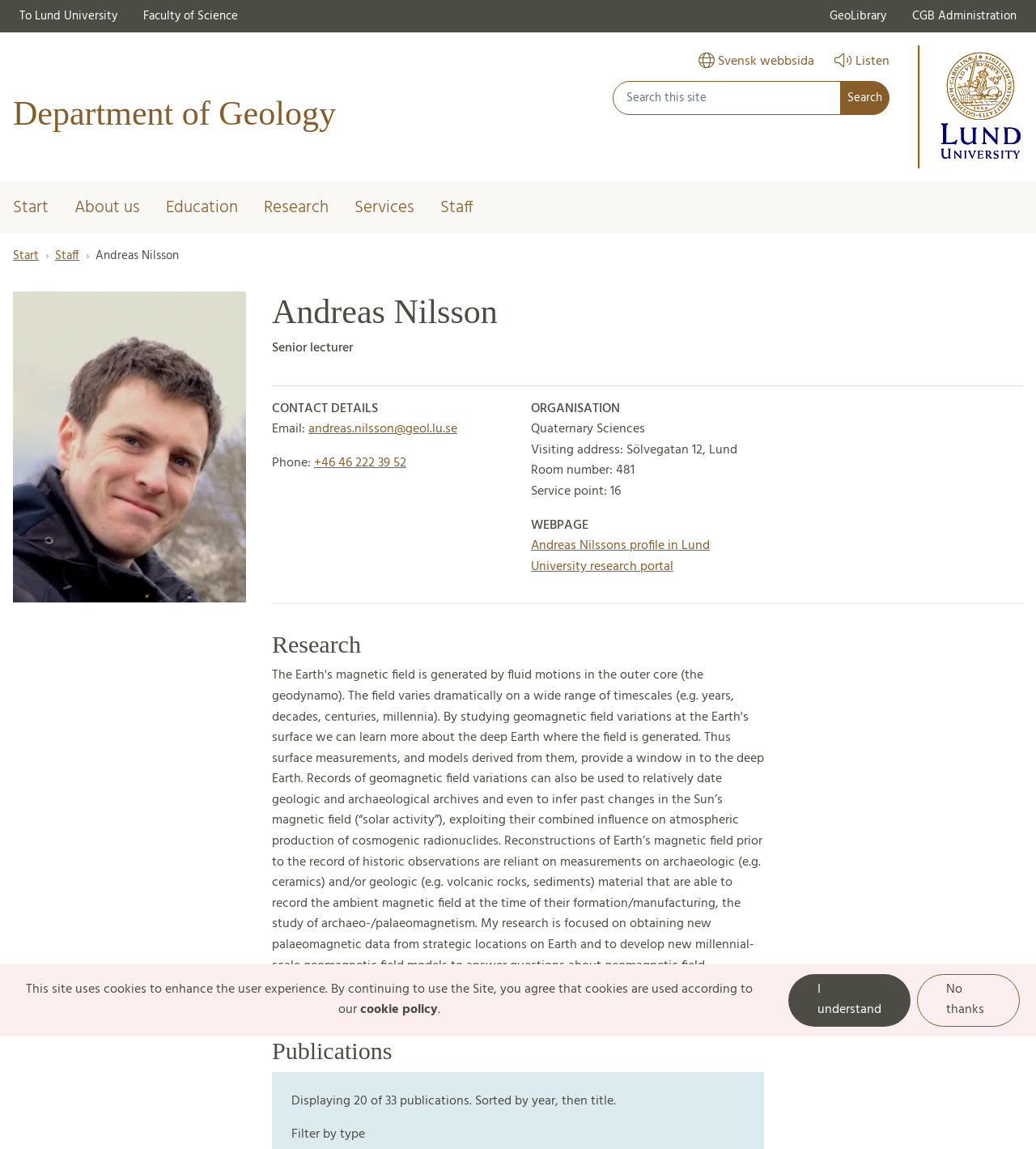Please locate the bounding box coordinates of the element that needs to be clicked to achieve the following instruction: "Listen to the webpage". The coordinates should be four float numbers between 0 and 1, i.e., [left, top, right, bottom].

[0.805, 0.039, 0.859, 0.07]